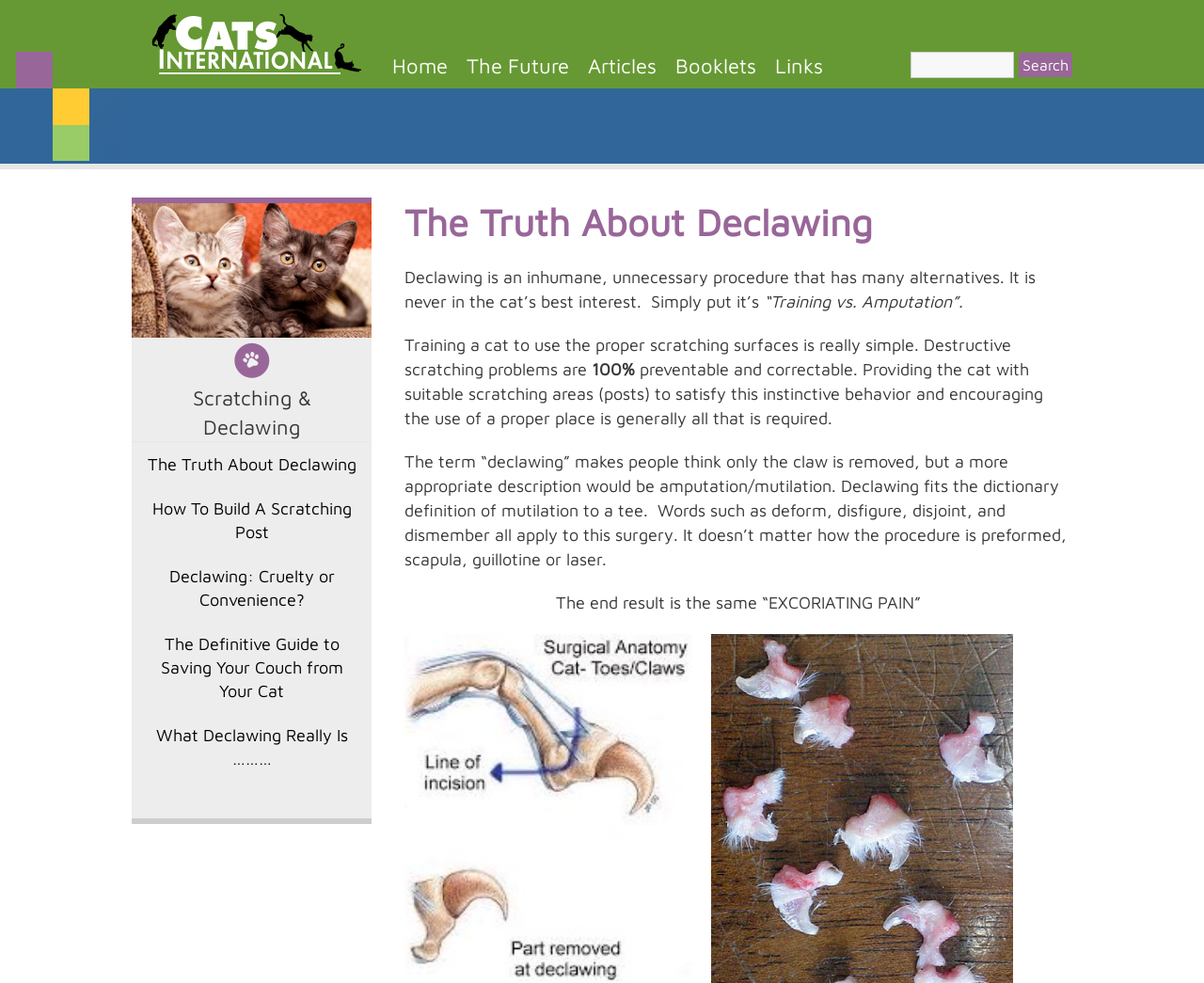Generate a comprehensive caption for the webpage you are viewing.

The webpage is about "The Truth About Declawing" by Cats International. At the top left, there is a small image of the organization's logo, accompanied by a link to the logo. To the right of the logo, there is a navigation menu with links to "Home", "The Future", "Articles", "Booklets", and "Links". 

Below the navigation menu, there is a search bar with a "Search" button. On the left side of the page, there is a section dedicated to the topic of scratching and declawing, with a heading "Scratching & Declawing" and several links to related articles, including "The Truth About Declawing", "How To Build A Scratching Post", and "Declawing: Cruelty or Convenience?".

On the right side of the page, there is a main content area with a heading "The Truth About Declawing". The content area contains several paragraphs of text, which discuss the inhumane and unnecessary nature of declawing, and provide information on how to train a cat to use proper scratching surfaces. The text also emphasizes that declawing is a form of mutilation and can cause excruciating pain to the cat. There are a few images scattered throughout the page, but they do not appear to be the main focus of the content.